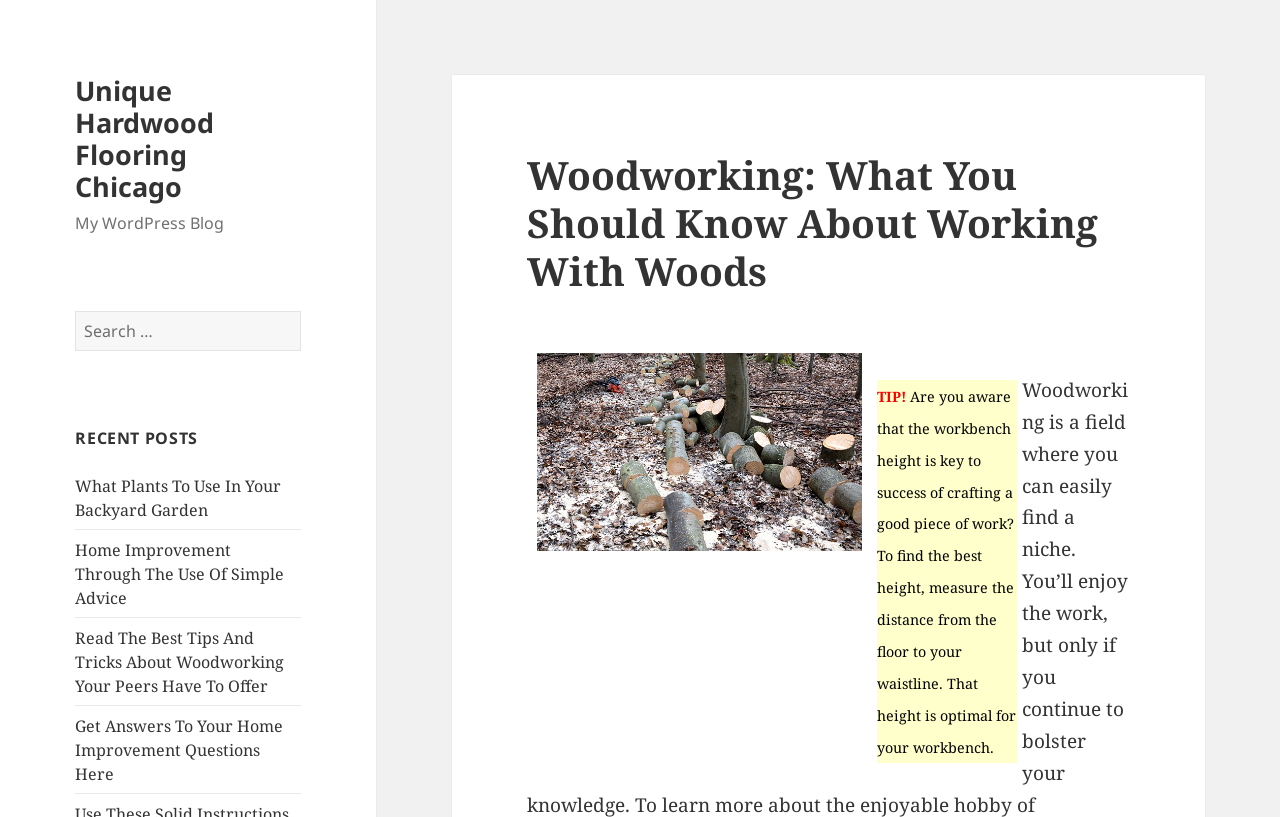What is the title or heading displayed on the webpage?

Woodworking: What You Should Know About Working With Woods